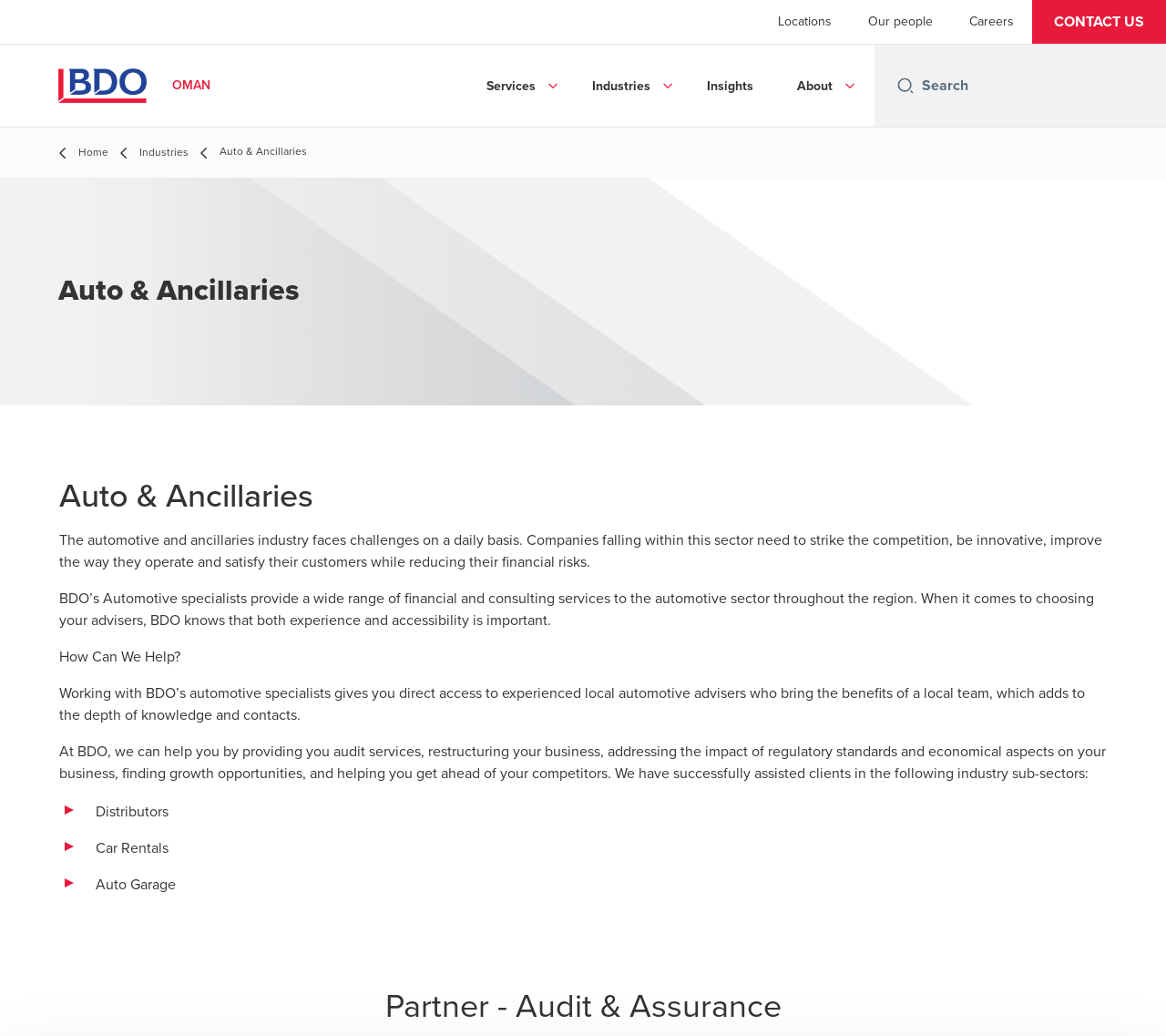Predict the bounding box of the UI element based on this description: "Careers".

[0.831, 0.013, 0.87, 0.028]